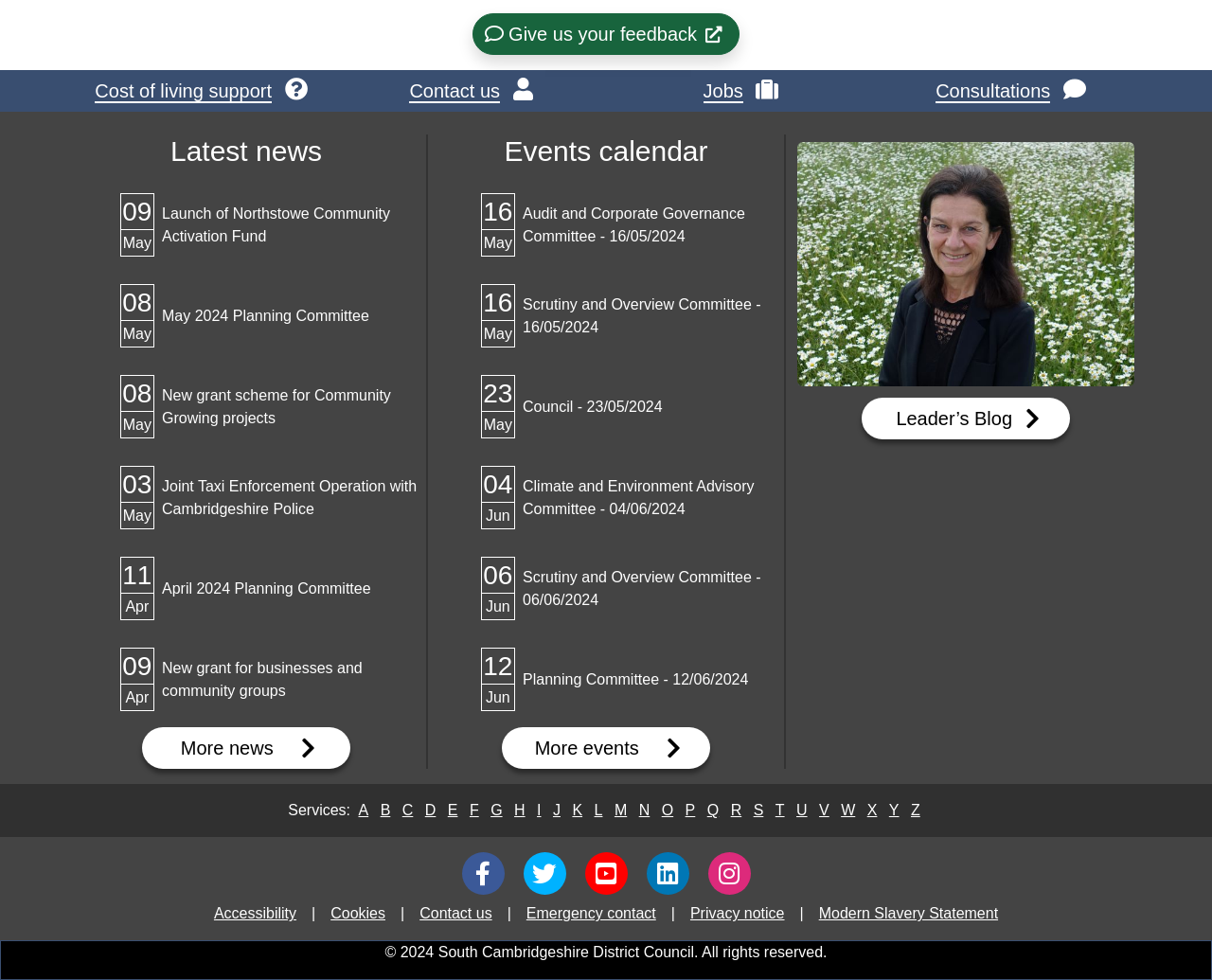Provide the bounding box coordinates of the UI element this sentence describes: "Jobs".

[0.57, 0.072, 0.653, 0.114]